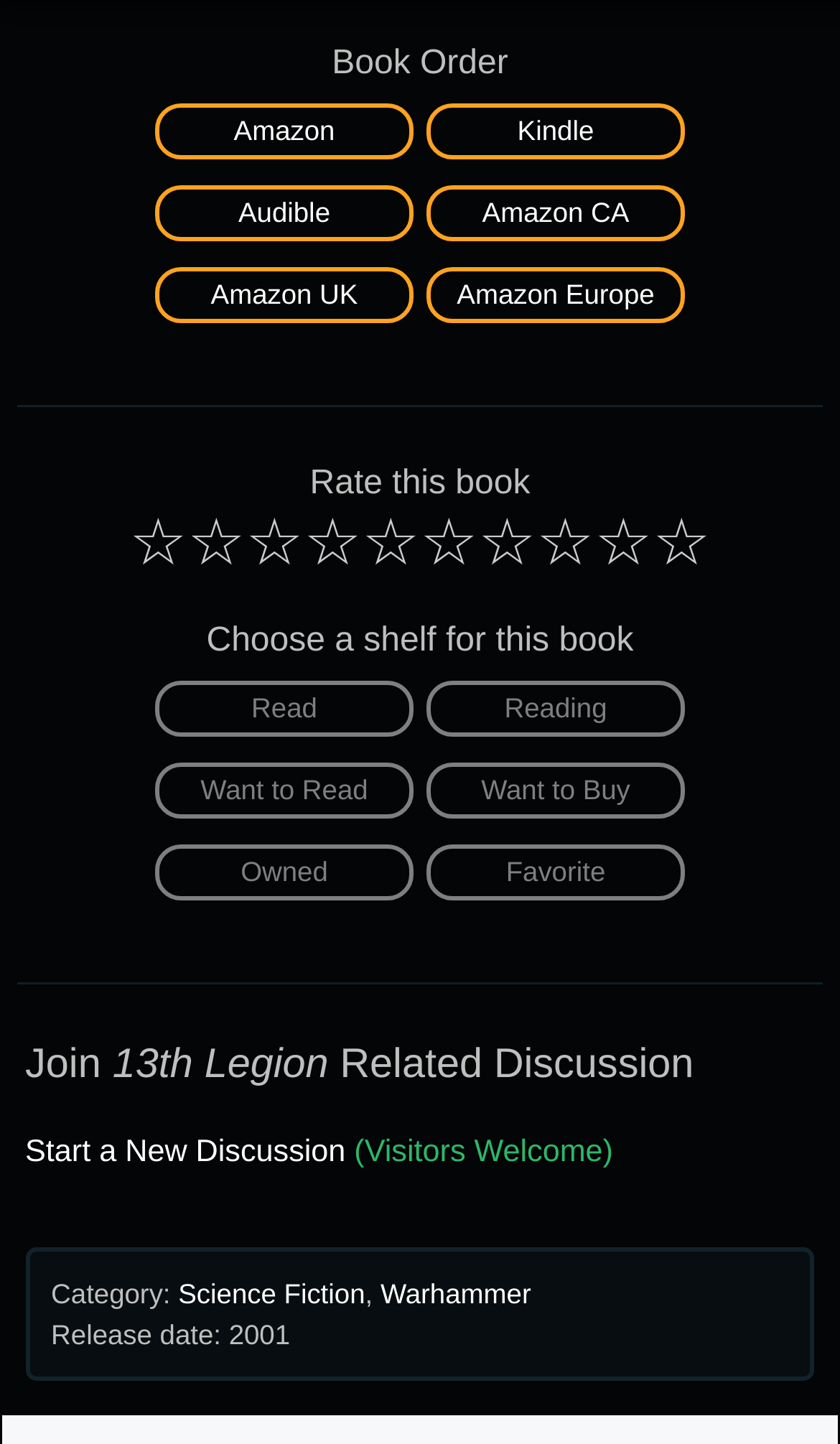Determine the bounding box for the UI element as described: "Audible". The coordinates should be represented as four float numbers between 0 and 1, formatted as [left, top, right, bottom].

[0.177, 0.135, 0.5, 0.16]